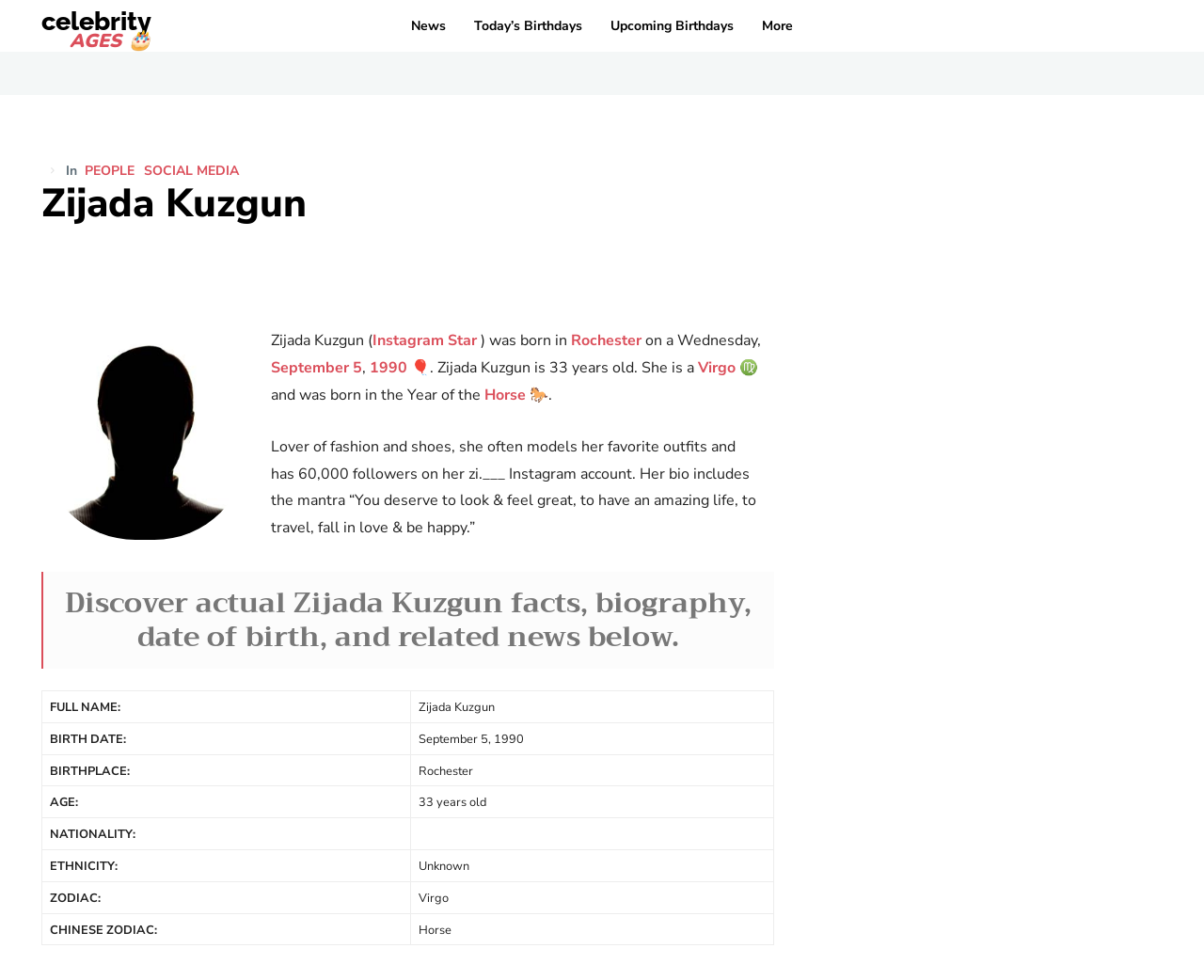Give a one-word or one-phrase response to the question: 
What is the zodiac sign of Zijada Kuzgun?

Virgo